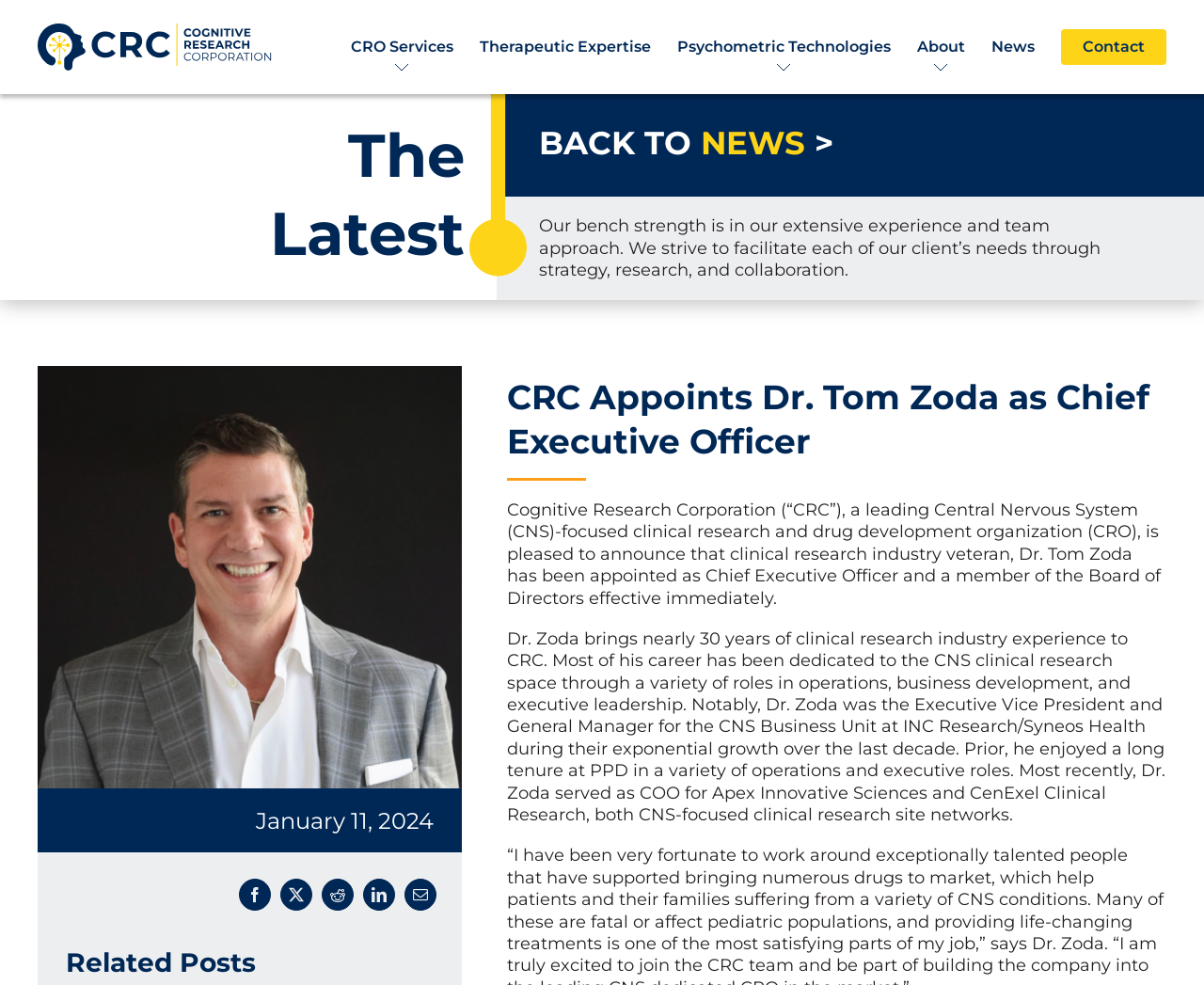Determine the bounding box for the described UI element: "CRO Services".

[0.291, 0.0, 0.377, 0.096]